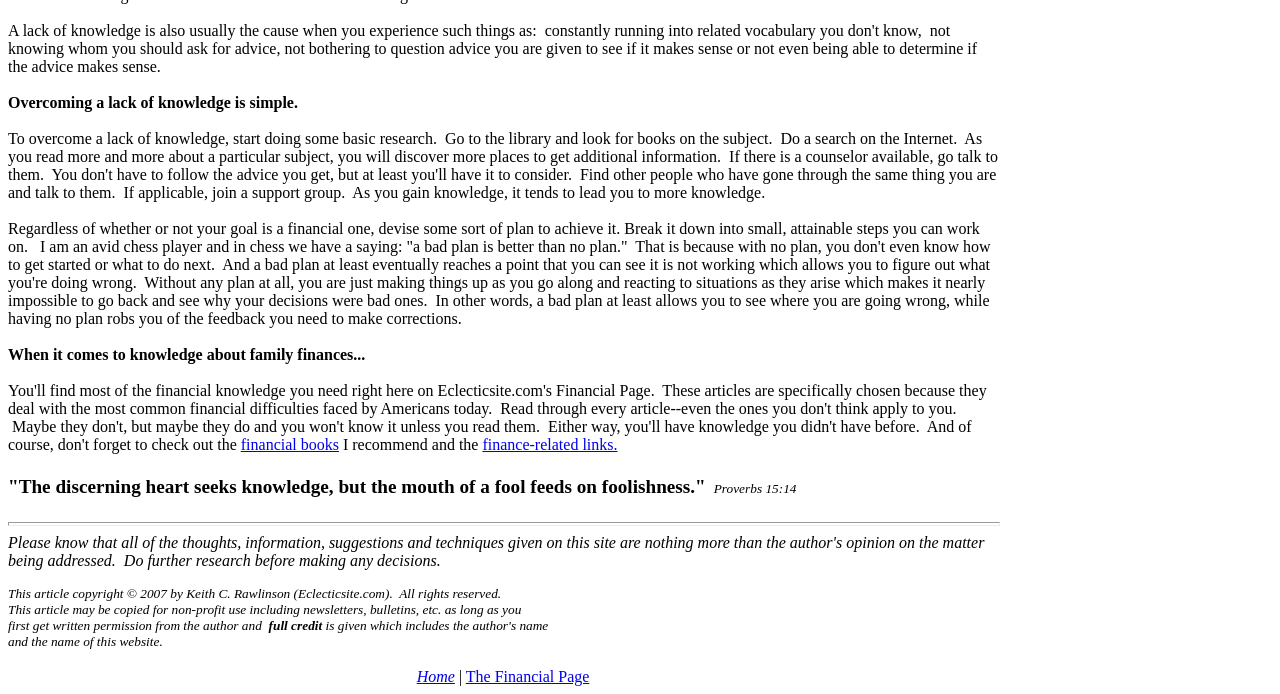What is the name of the website?
Refer to the image and provide a one-word or short phrase answer.

Eclecticsite.com